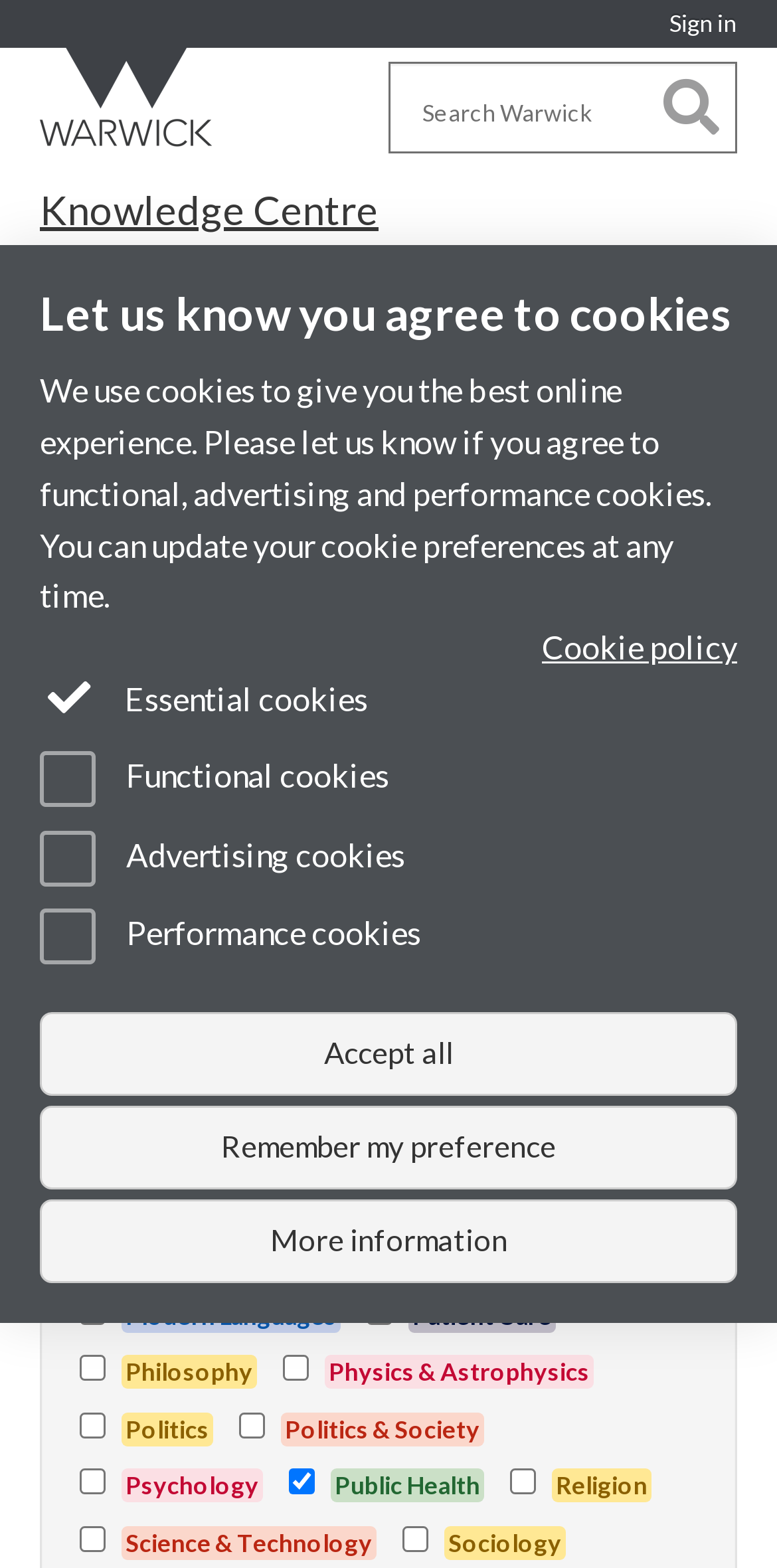How many checkboxes are there in the webpage?
Please respond to the question with as much detail as possible.

I counted the number of checkboxes by looking at the generic elements with checkboxes as their children. There are 24 checkboxes in total.